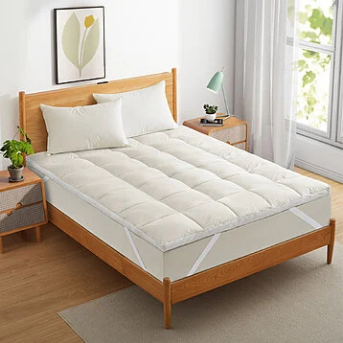Generate an elaborate description of what you see in the image.

This image showcases a beautifully arranged bedroom featuring a wooden bed frame adorned with a plush mattress. The mattress is topped with a light-colored, fluffy mattress topper, enhancing comfort for a restful night's sleep. The bed is completed with two neatly placed pillows. Adjacent to the bed is a stylish nightstand with a decorative lamp and a small potted plant, adding a touch of greenery to the space. A piece of artwork, featuring a simple floral design, hangs on the wall above the bed, complementing the serene aesthetic. Natural light filters through a nearby window, creating a warm and inviting atmosphere, perfect for elevating the sleep experience with luxury bedding bundles.